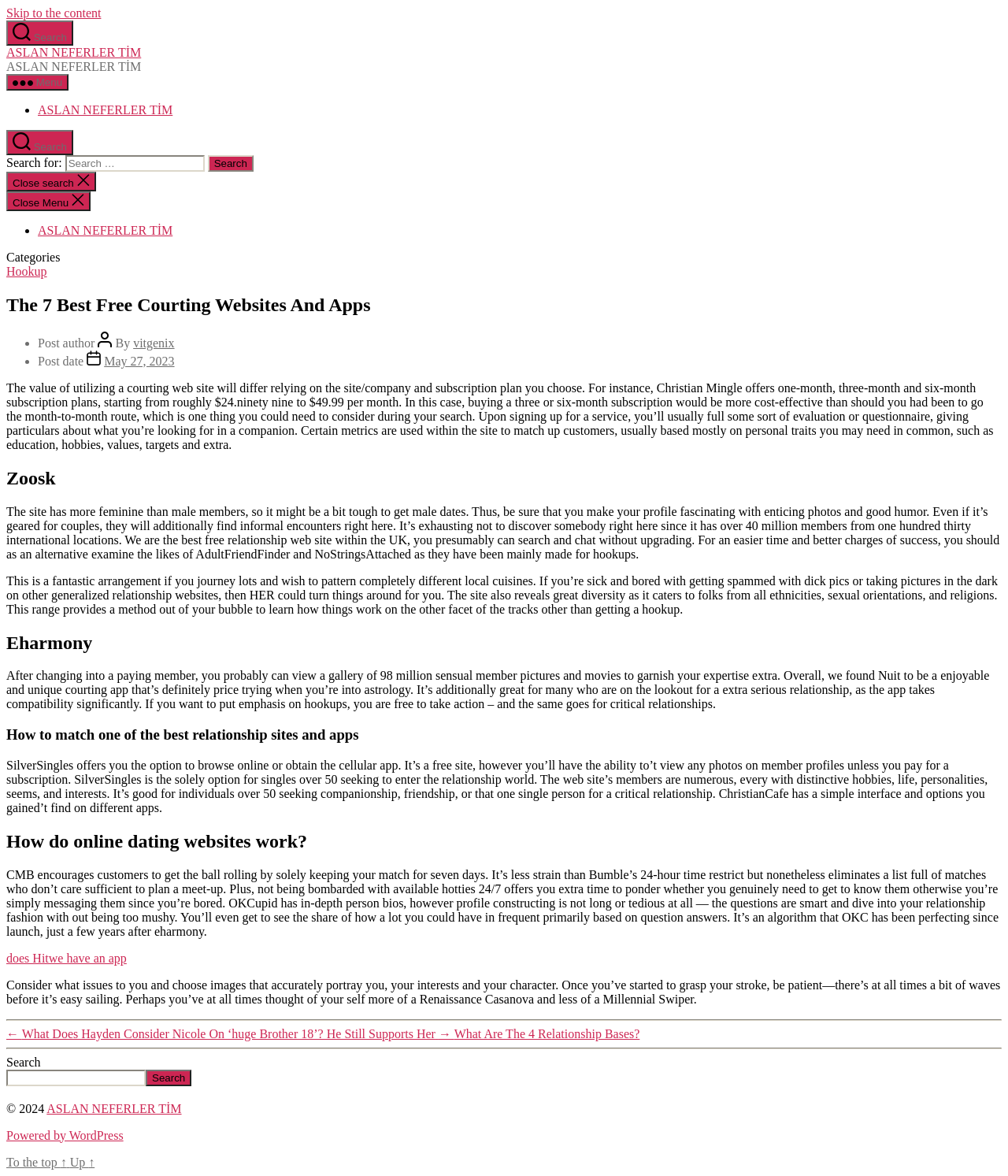Identify the headline of the webpage and generate its text content.

The 7 Best Free Courting Websites And Apps